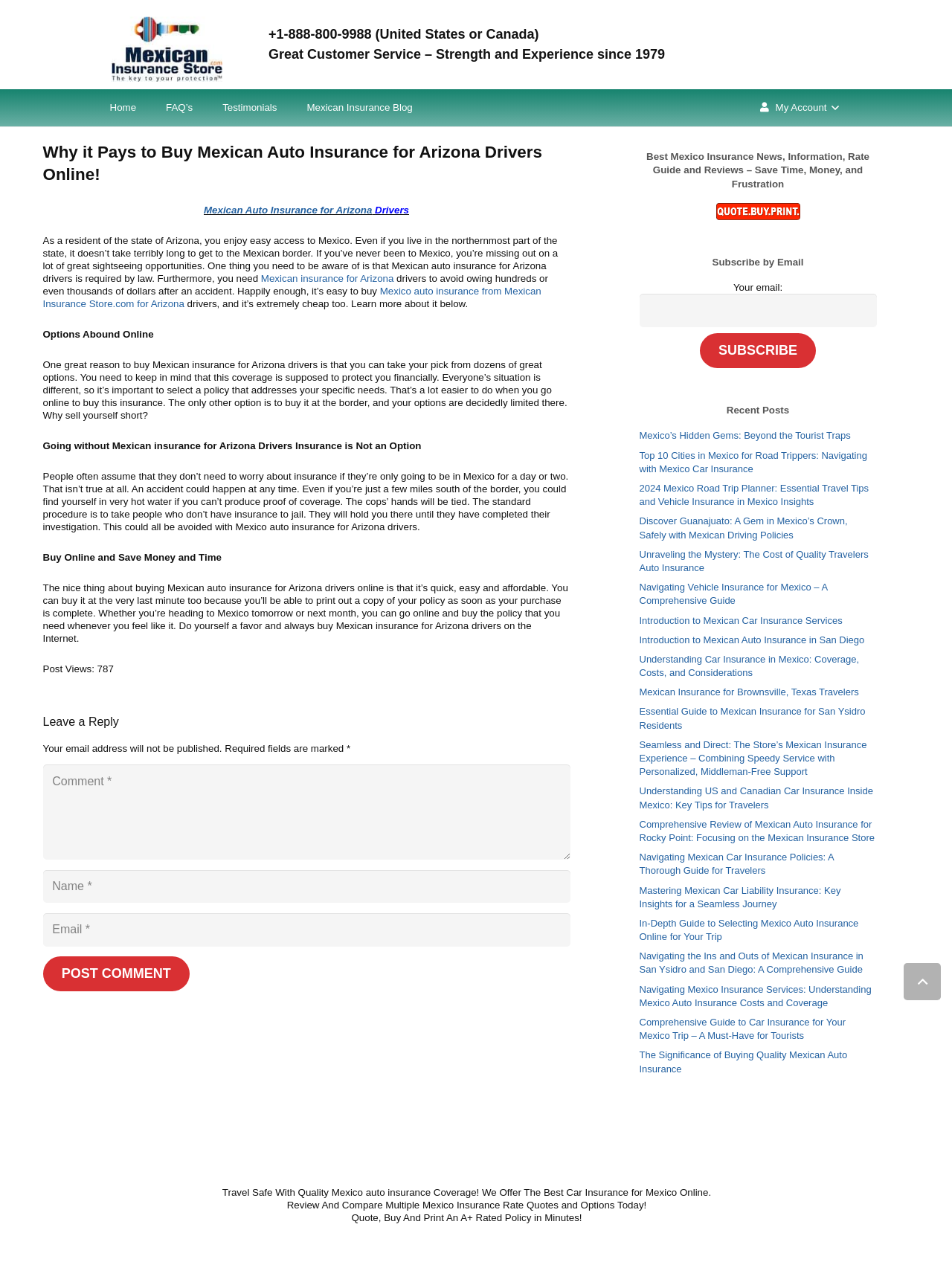Elaborate on the different components and information displayed on the webpage.

This webpage is about Mexican auto insurance for Arizona drivers, with a focus on buying insurance online. At the top of the page, there is a phone number and a statement about great customer service. Below that, there are links to different sections of the website, including "Home", "FAQ's", "Testimonials", and "Mexican Insurance Blog". 

The main content of the page is divided into several sections. The first section has a heading that matches the title of the webpage and explains the importance of having Mexican auto insurance for Arizona drivers. There are links to related topics, such as "Mexican Auto Insurance for Arizona" and "Mexico auto insurance from Mexican Insurance Store.com for Arizona". 

The next section is about the options available when buying Mexican insurance for Arizona drivers online. It highlights the benefits of buying online, including the ability to select a policy that addresses specific needs. 

The following section emphasizes the importance of having Mexican insurance for Arizona drivers, even for short trips, and explains the consequences of not having insurance. 

The next section discusses the benefits of buying Mexican auto insurance for Arizona drivers online, including the convenience and affordability of the process. 

Below that, there is a section for leaving a reply or comment, with fields for entering a name, email, and comment. 

On the right side of the page, there are several sections, including a heading that reads "Best Mexico Insurance News, Information, Rate Guide and Reviews – Save Time, Money, and Frustration". Below that, there are links to various articles and topics related to Mexican insurance, such as "Mexico’s Hidden Gems: Beyond the Tourist Traps" and "Understanding Car Insurance in Mexico: Coverage, Costs, and Considerations". 

There is also a section for subscribing by email, with a field for entering an email address and a "Subscribe" button. 

Further down, there are more links to recent posts, including "Top 10 Cities in Mexico for Road Trippers: Navigating with Mexico Car Insurance" and "Introduction to Mexican Car Insurance Services". 

At the very bottom of the page, there are three lines of text promoting the benefits of buying Mexican auto insurance online, including the ability to quote, buy, and print a policy in minutes. There is also a "Back to top" link.